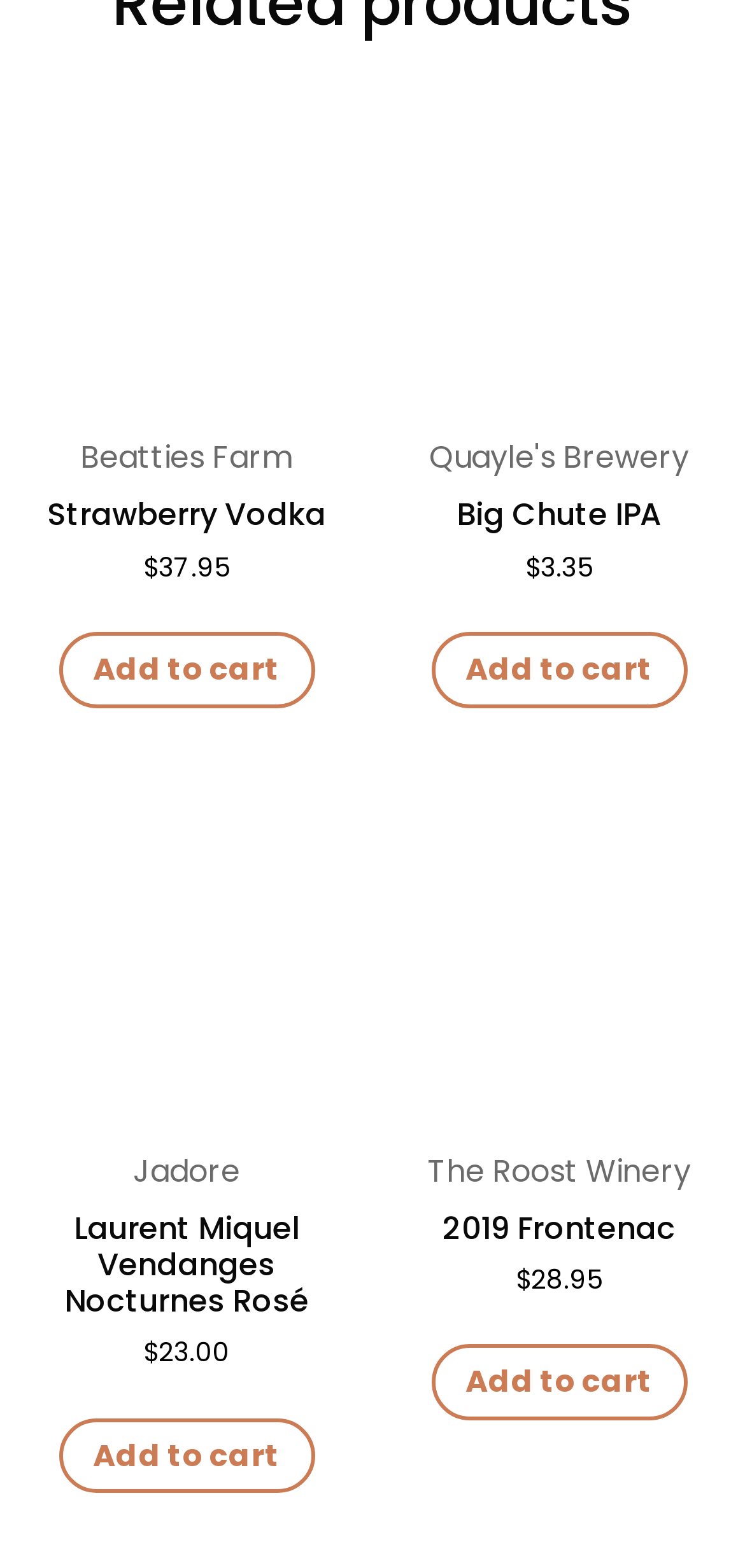Pinpoint the bounding box coordinates of the element you need to click to execute the following instruction: "Add Strawberry Vodka to cart". The bounding box should be represented by four float numbers between 0 and 1, in the format [left, top, right, bottom].

[0.078, 0.403, 0.422, 0.451]